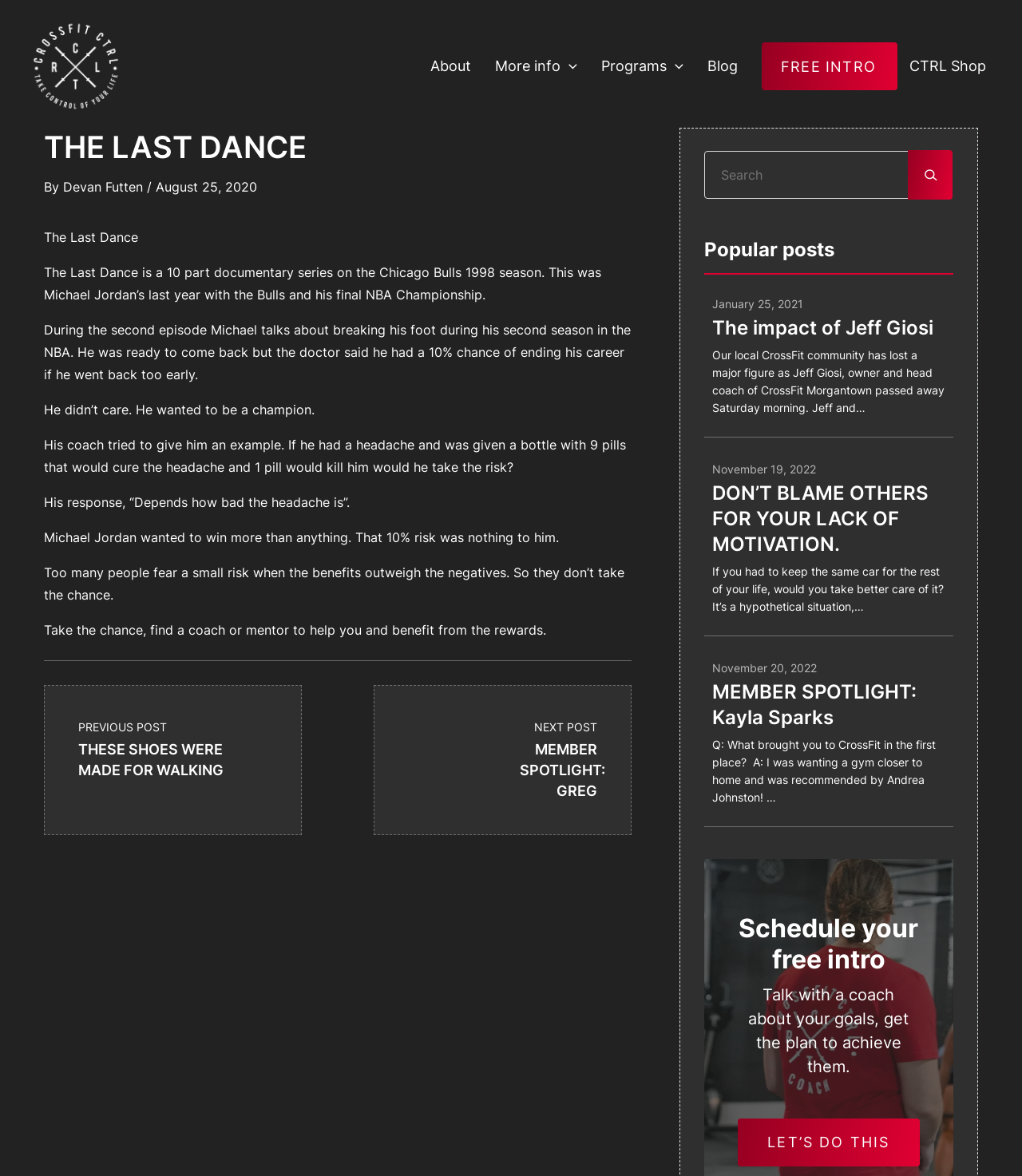Determine the main heading of the webpage and generate its text.

THE LAST DANCE